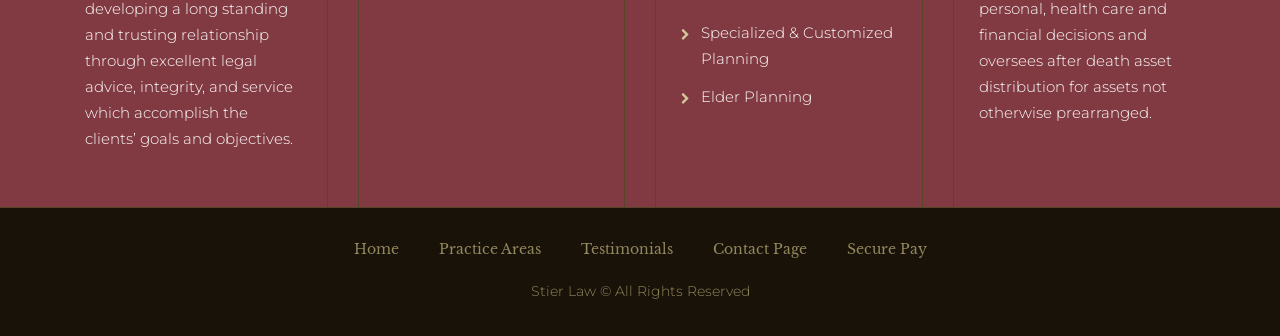How many links are in the top section?
With the help of the image, please provide a detailed response to the question.

The top section of the webpage contains two links, 'Specialized & Customized Planning' and 'Elder Planning', which are placed side by side.